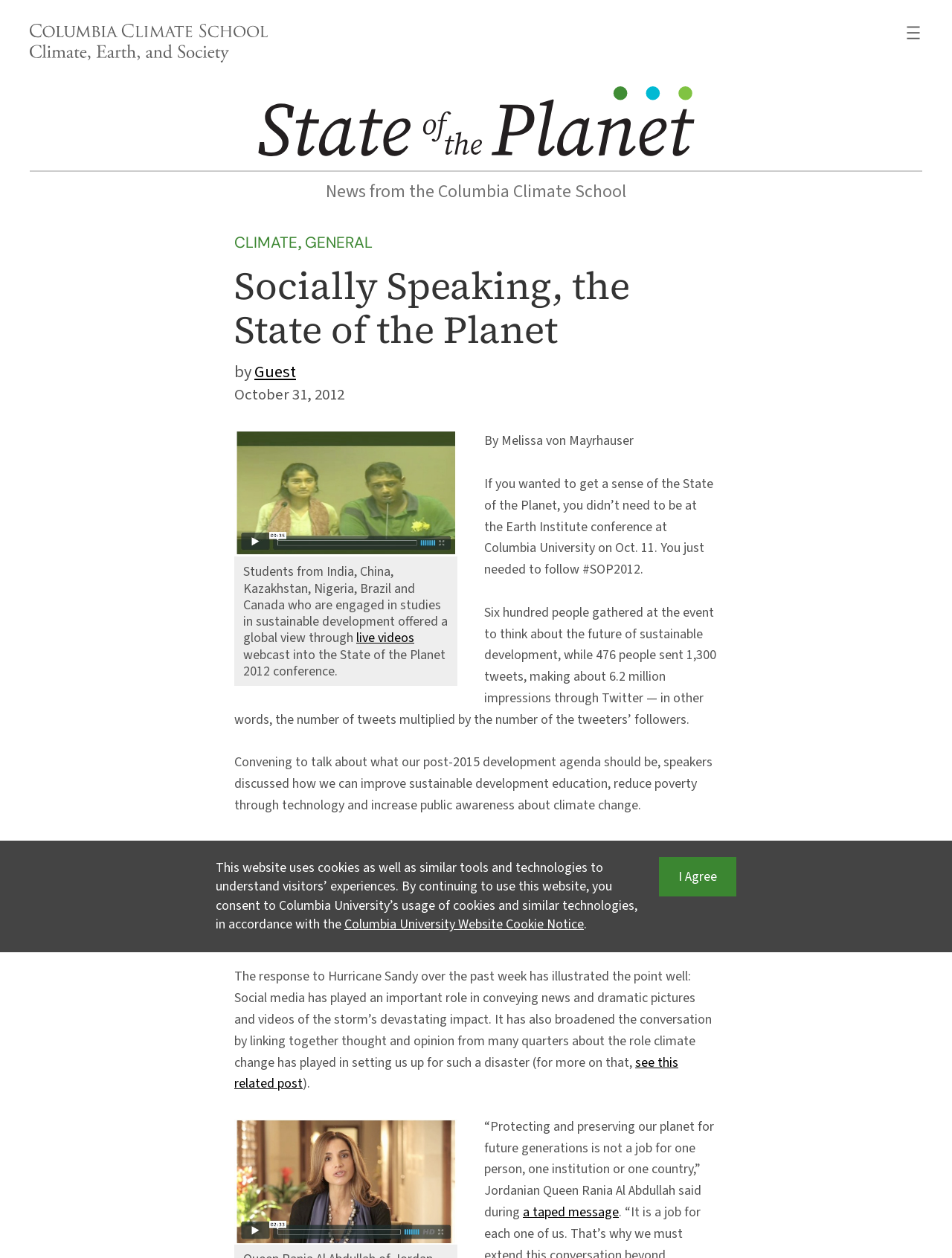Determine the bounding box coordinates of the element's region needed to click to follow the instruction: "Open the menu". Provide these coordinates as four float numbers between 0 and 1, formatted as [left, top, right, bottom].

[0.95, 0.019, 0.969, 0.033]